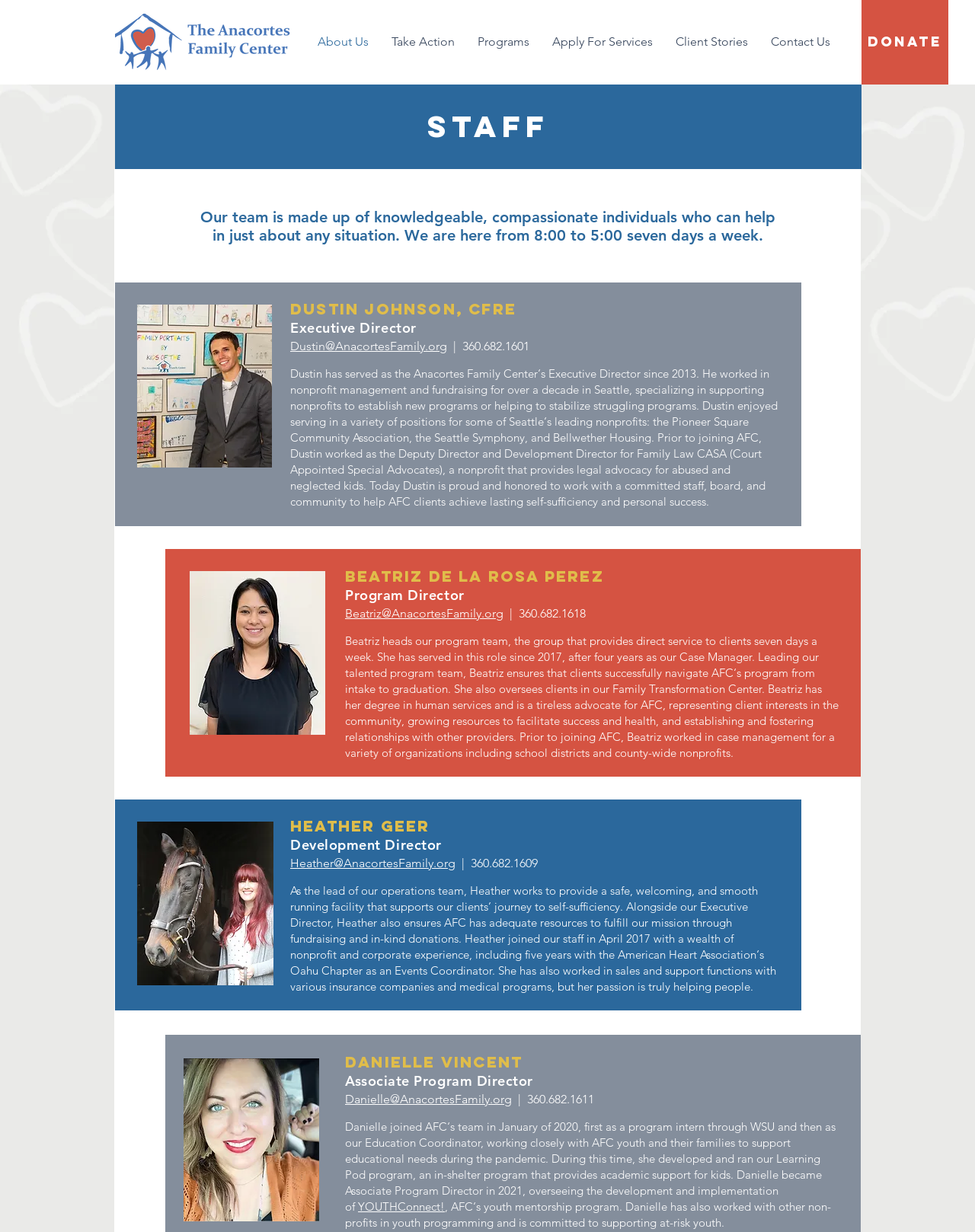Show me the bounding box coordinates of the clickable region to achieve the task as per the instruction: "Contact Beatriz De La Rosa Perez".

[0.354, 0.492, 0.516, 0.503]